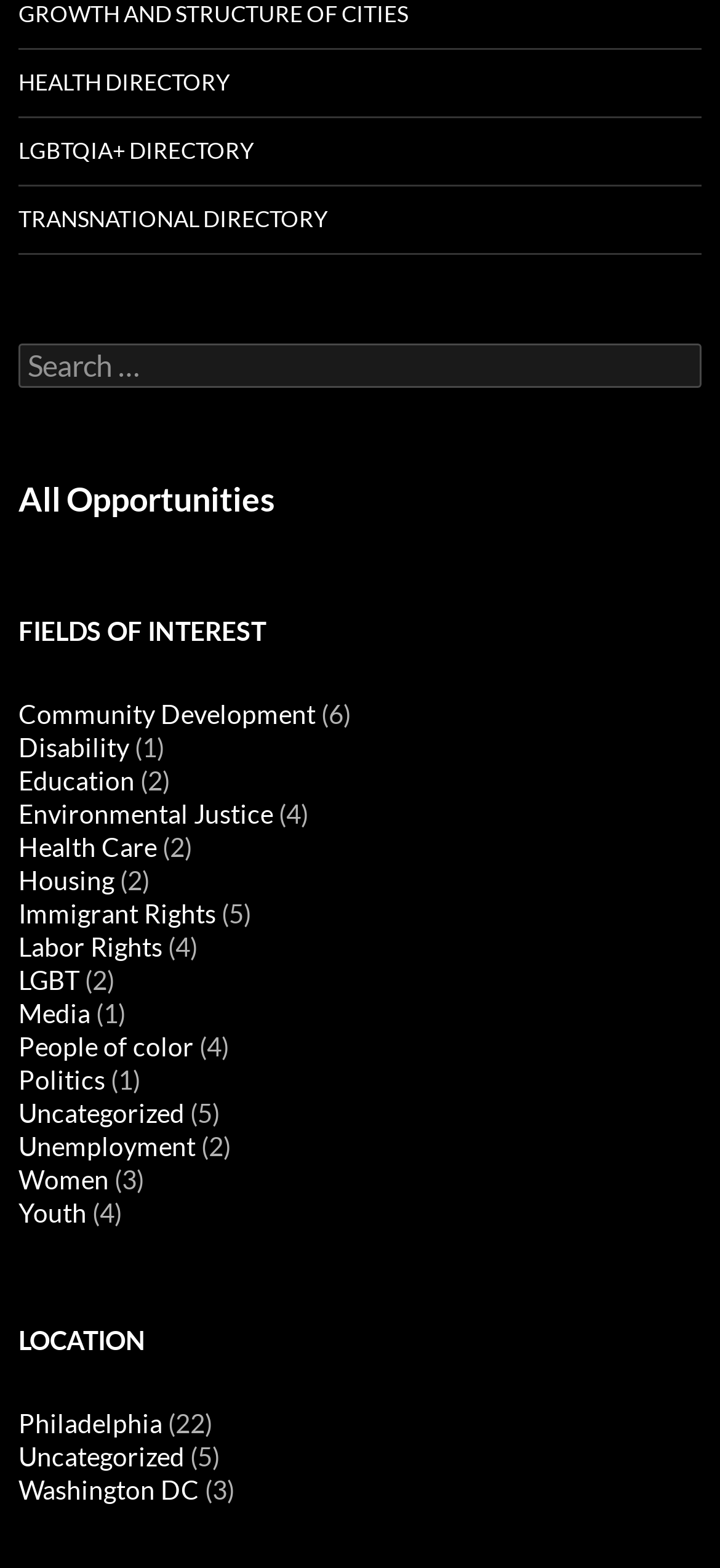Find and specify the bounding box coordinates that correspond to the clickable region for the instruction: "Explore community development".

[0.026, 0.445, 0.438, 0.465]